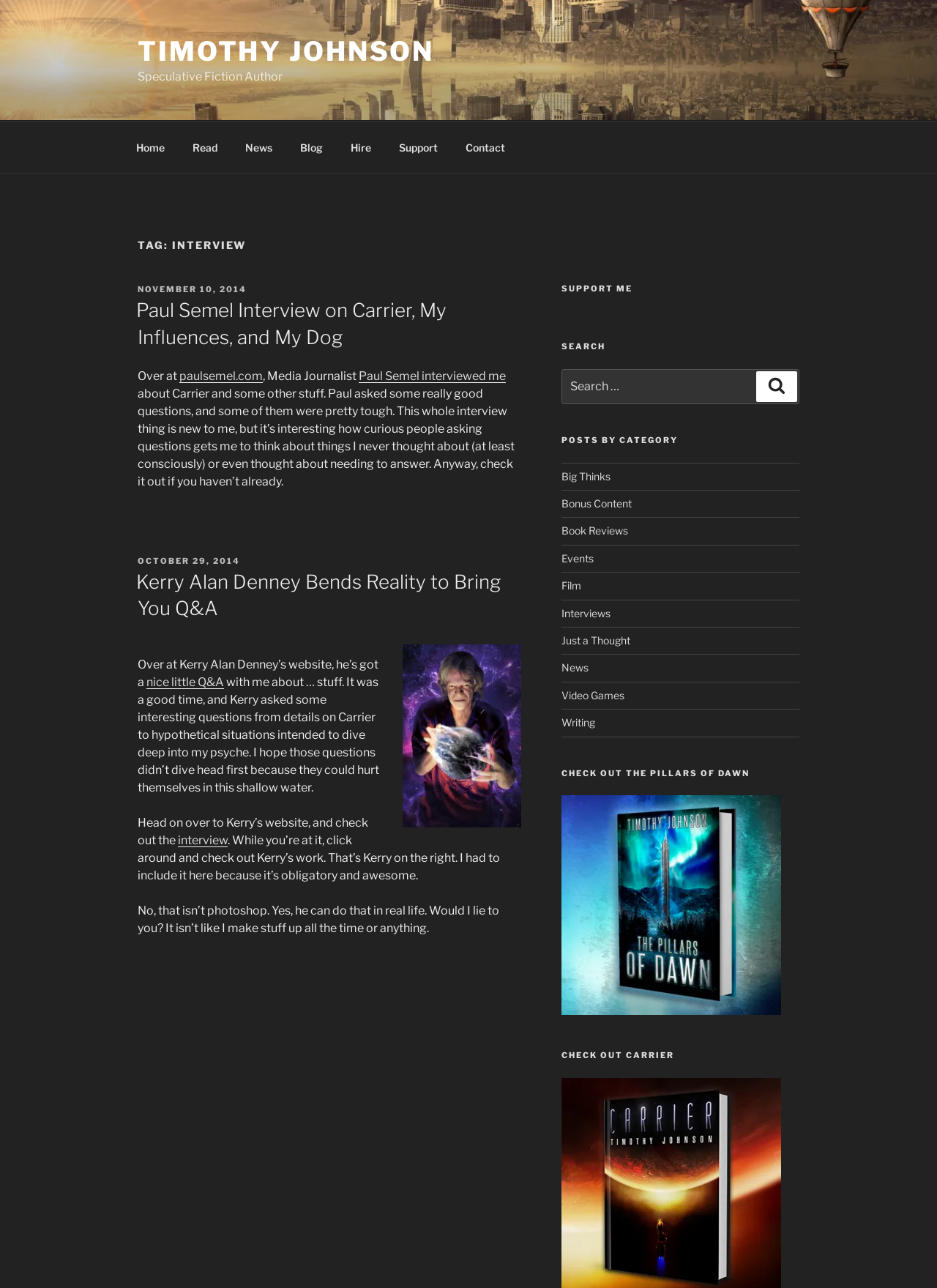Determine the coordinates of the bounding box that should be clicked to complete the instruction: "Read the interview on Paul Semel's website". The coordinates should be represented by four float numbers between 0 and 1: [left, top, right, bottom].

[0.191, 0.286, 0.28, 0.297]